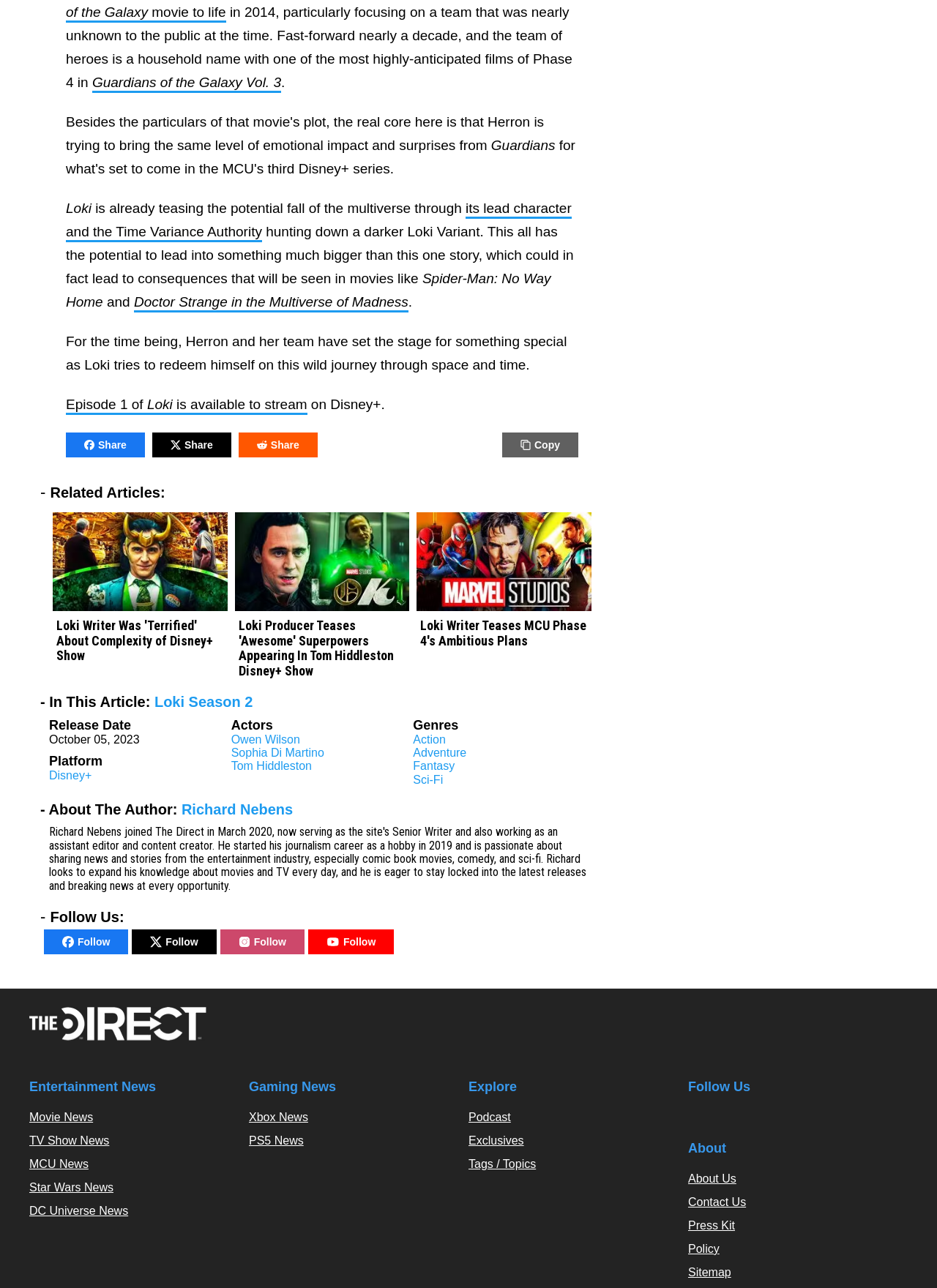Reply to the question with a single word or phrase:
What is the name of the platform where Loki is available?

Disney+